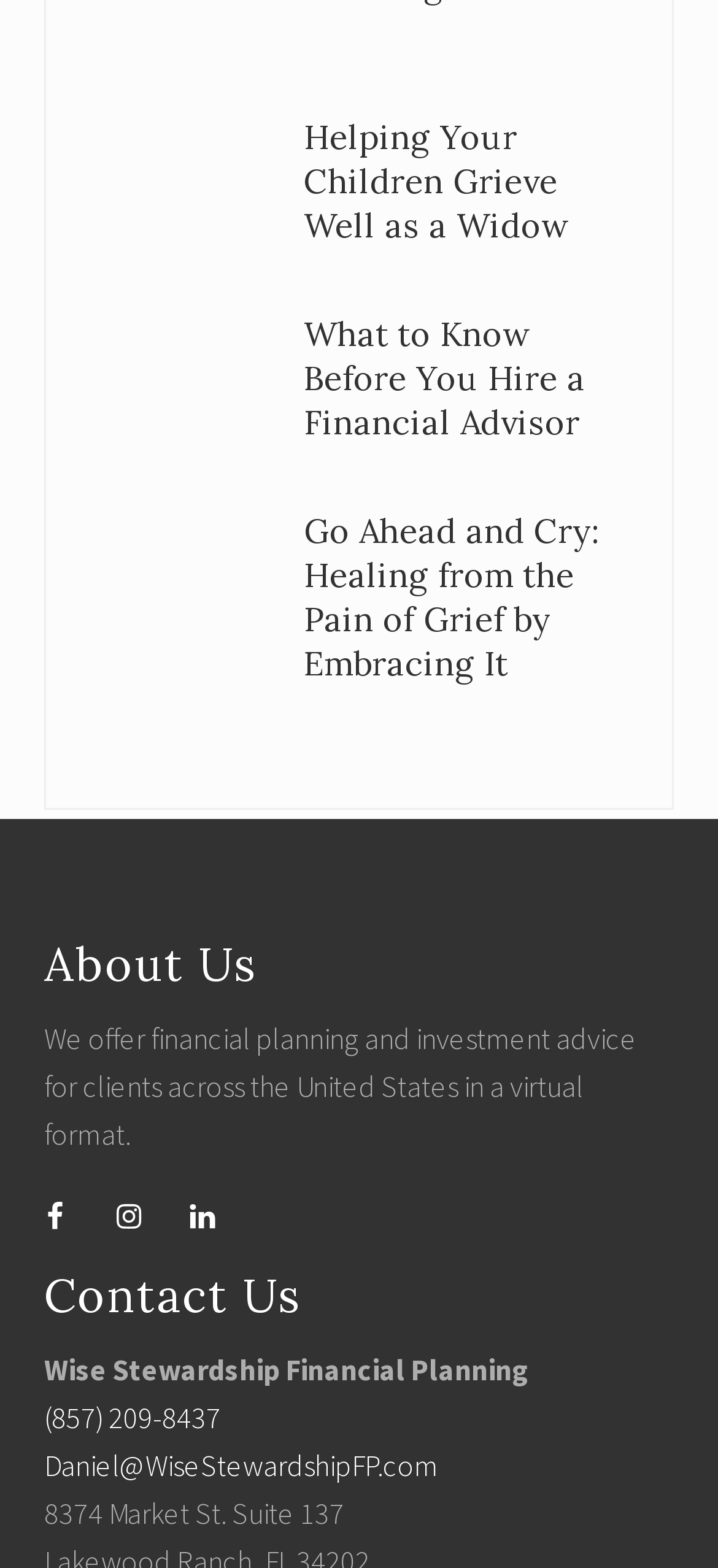Locate the bounding box coordinates of the area where you should click to accomplish the instruction: "Book a service".

None